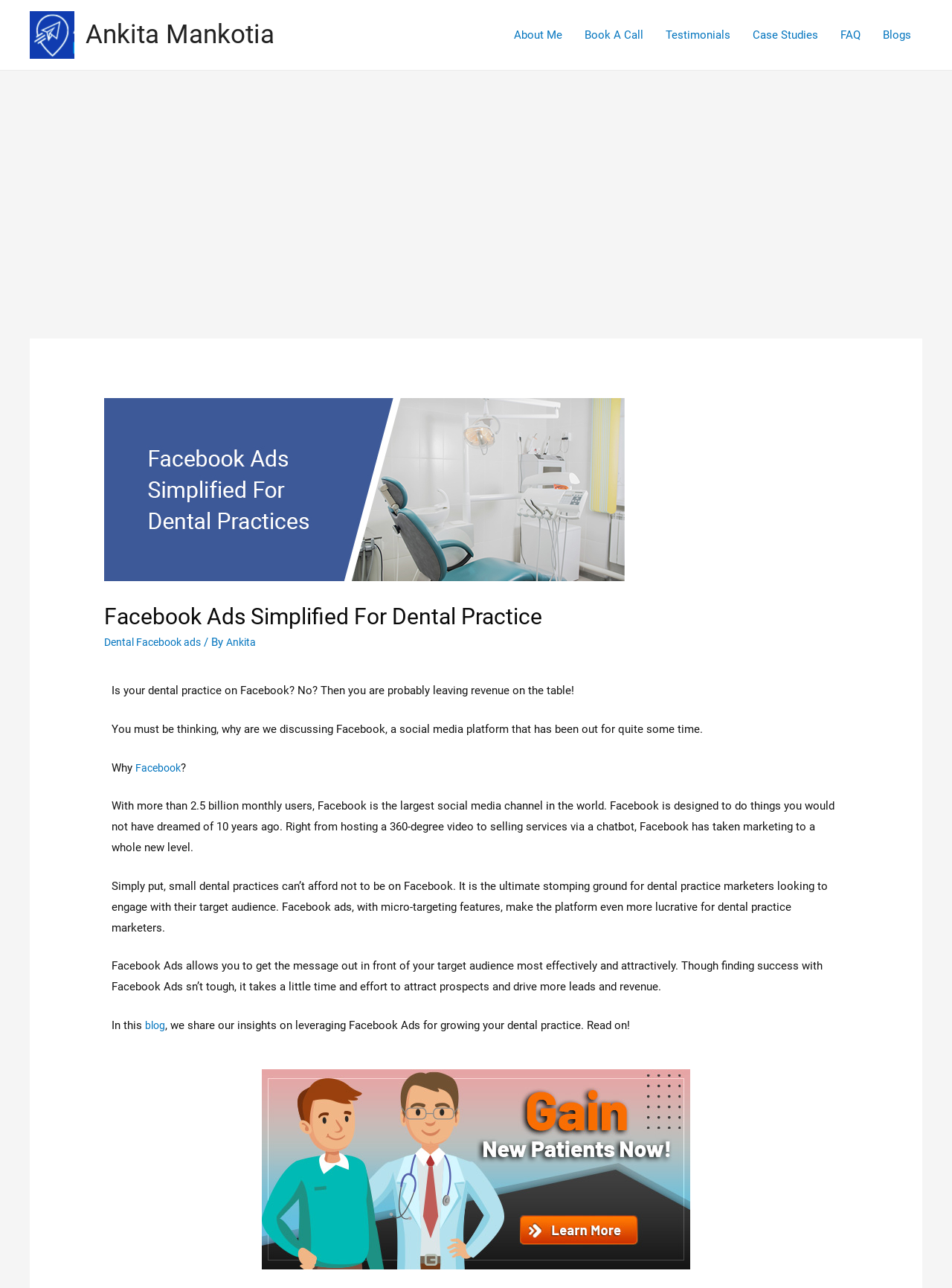Determine the bounding box coordinates of the section I need to click to execute the following instruction: "Check the Case Studies". Provide the coordinates as four float numbers between 0 and 1, i.e., [left, top, right, bottom].

[0.779, 0.007, 0.871, 0.047]